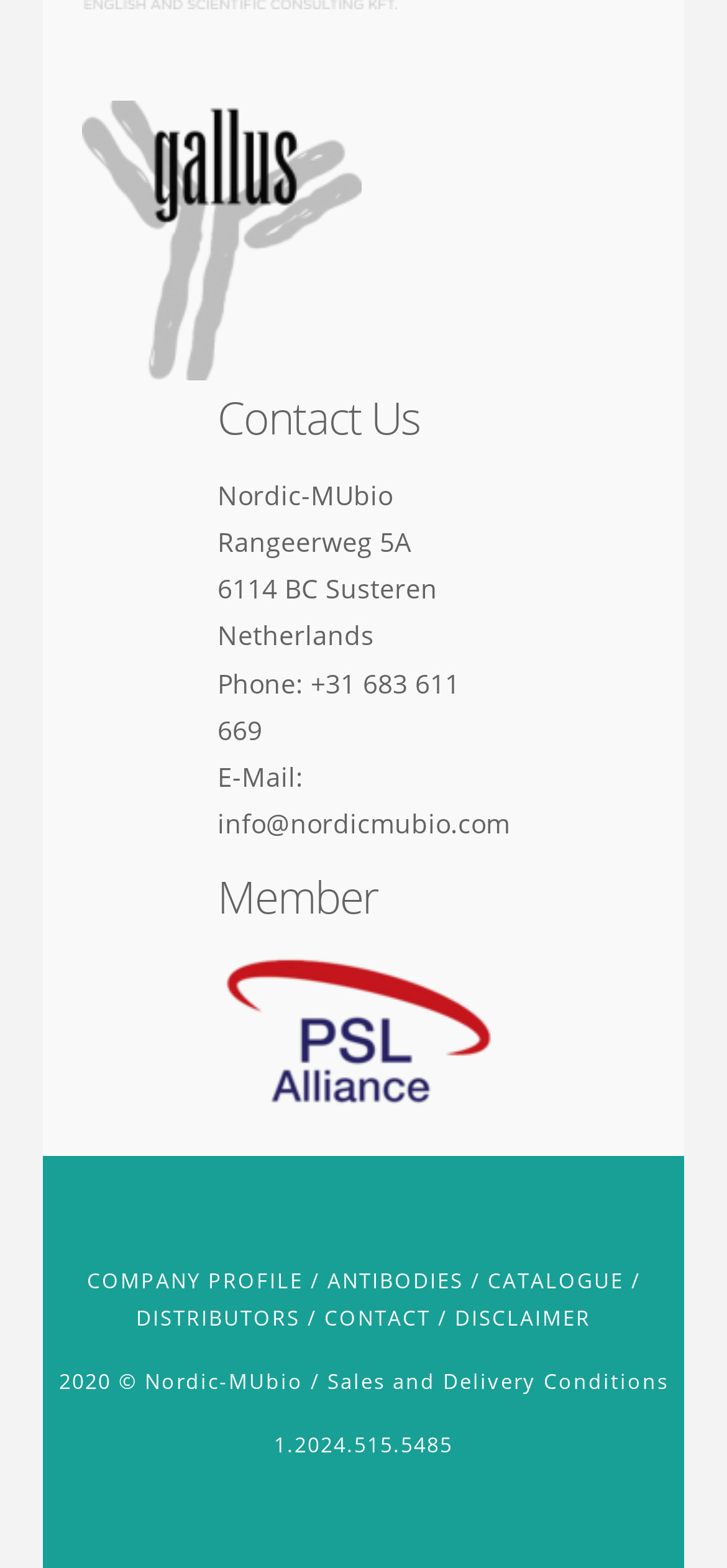Identify the bounding box coordinates of the clickable region required to complete the instruction: "Click on the 'Gallus' link". The coordinates should be given as four float numbers within the range of 0 and 1, i.e., [left, top, right, bottom].

[0.113, 0.225, 0.497, 0.247]